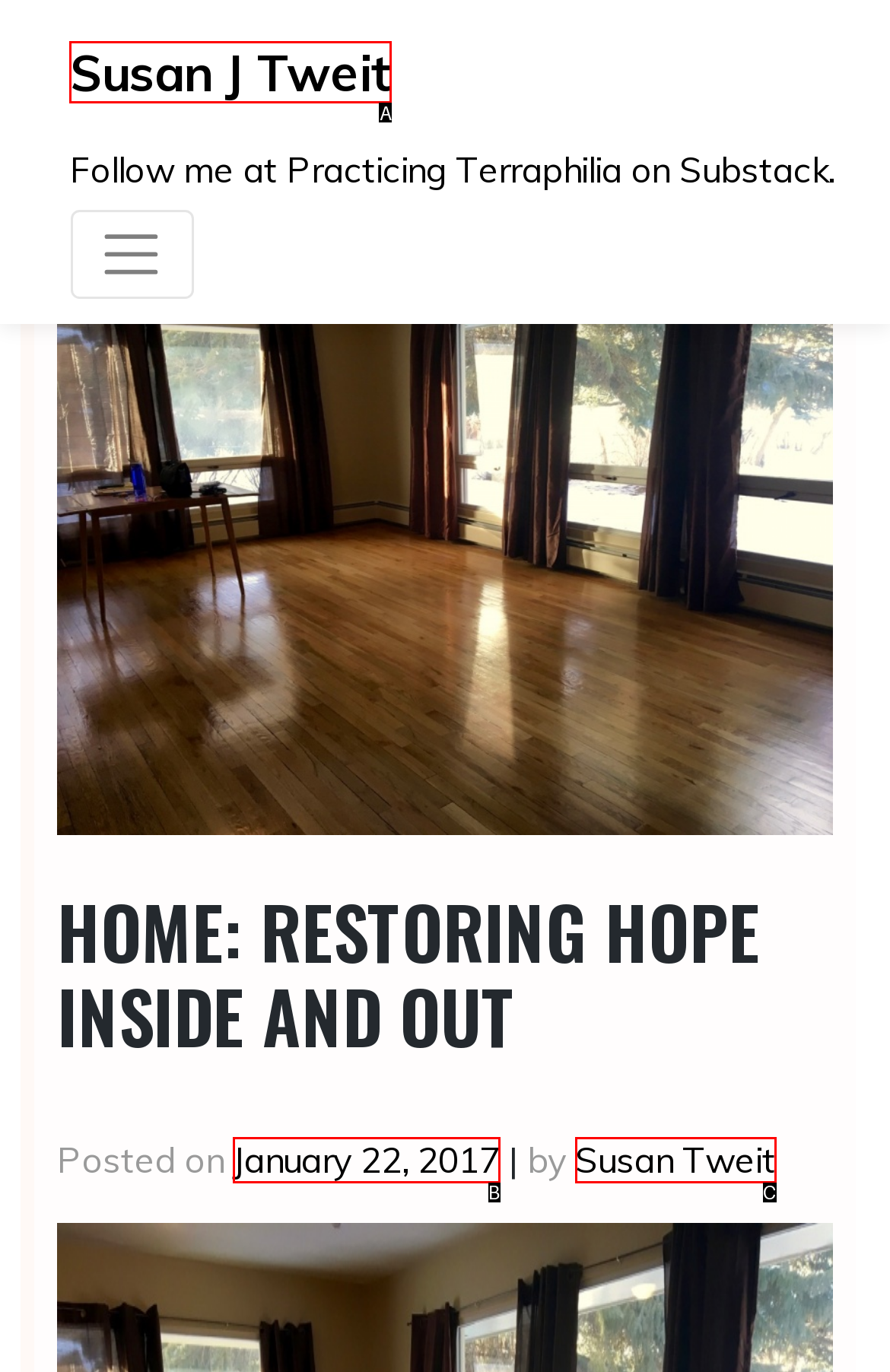Determine which option fits the element description: Susan J Tweit
Answer with the option’s letter directly.

A